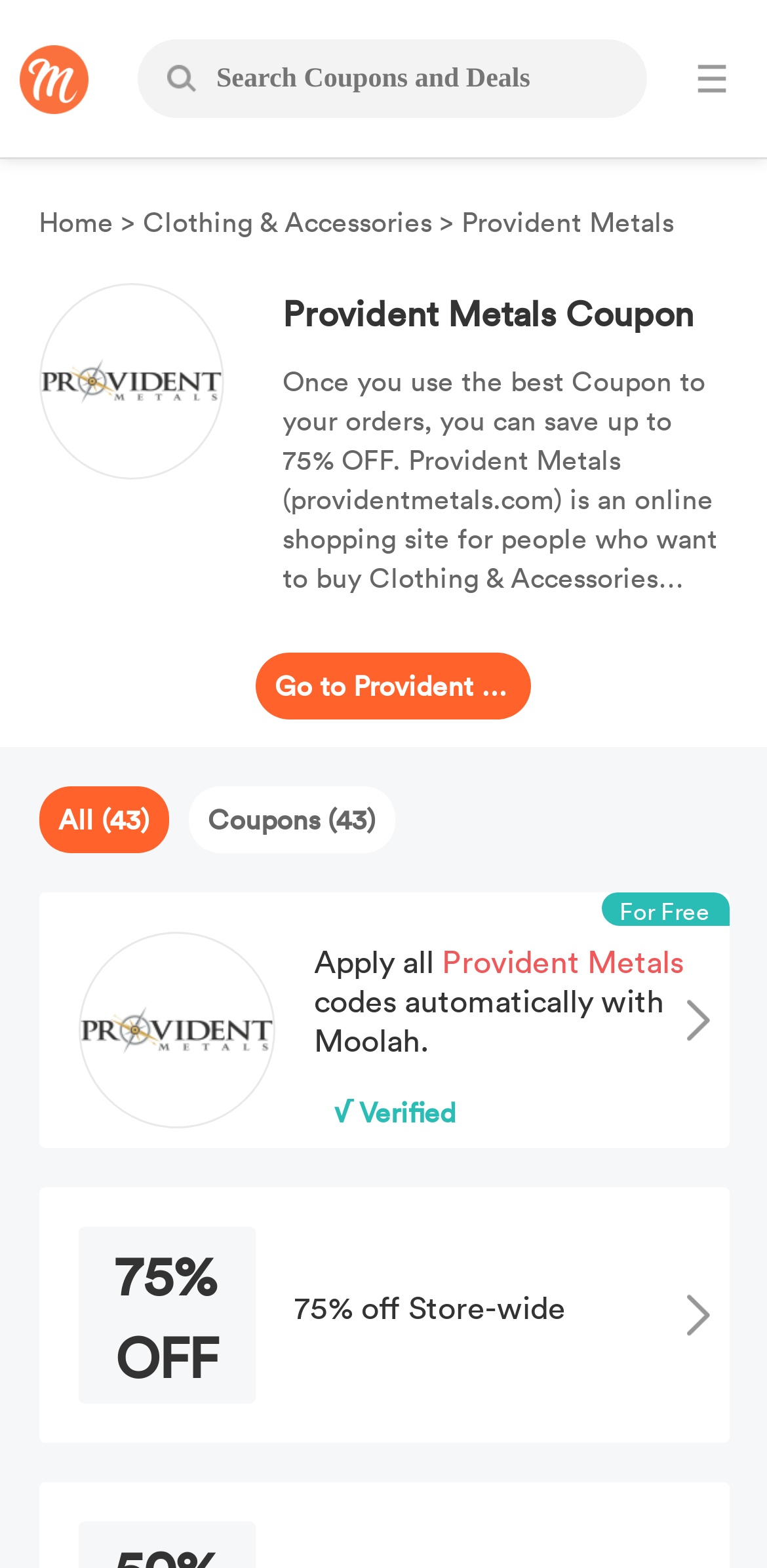Please respond to the question using a single word or phrase:
Is the first coupon verified?

Yes